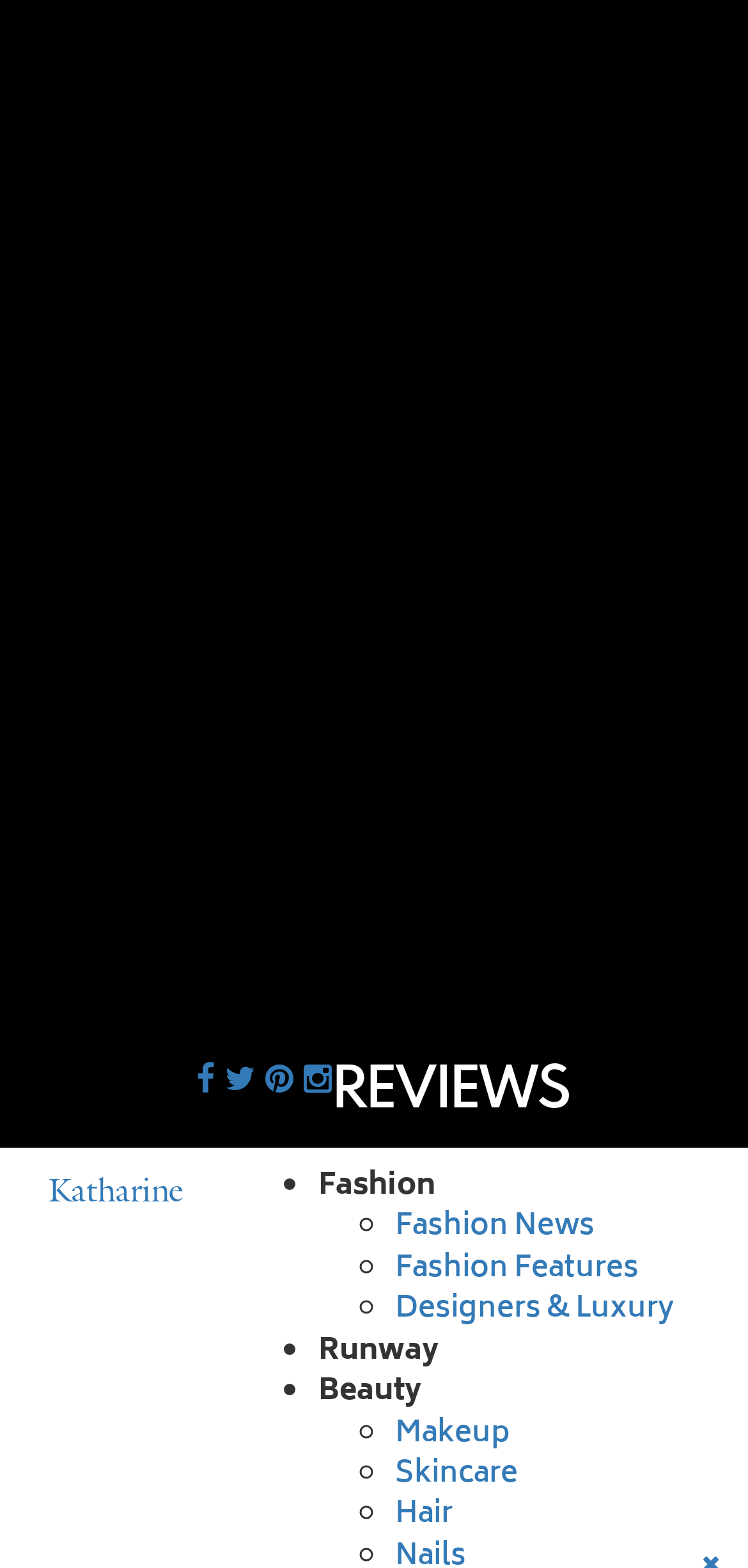Please answer the following question as detailed as possible based on the image: 
How many social media links are available?

I counted the number of social media links available on the webpage, which are represented by icons '', '', '', and ''. Therefore, there are 4 social media links available.